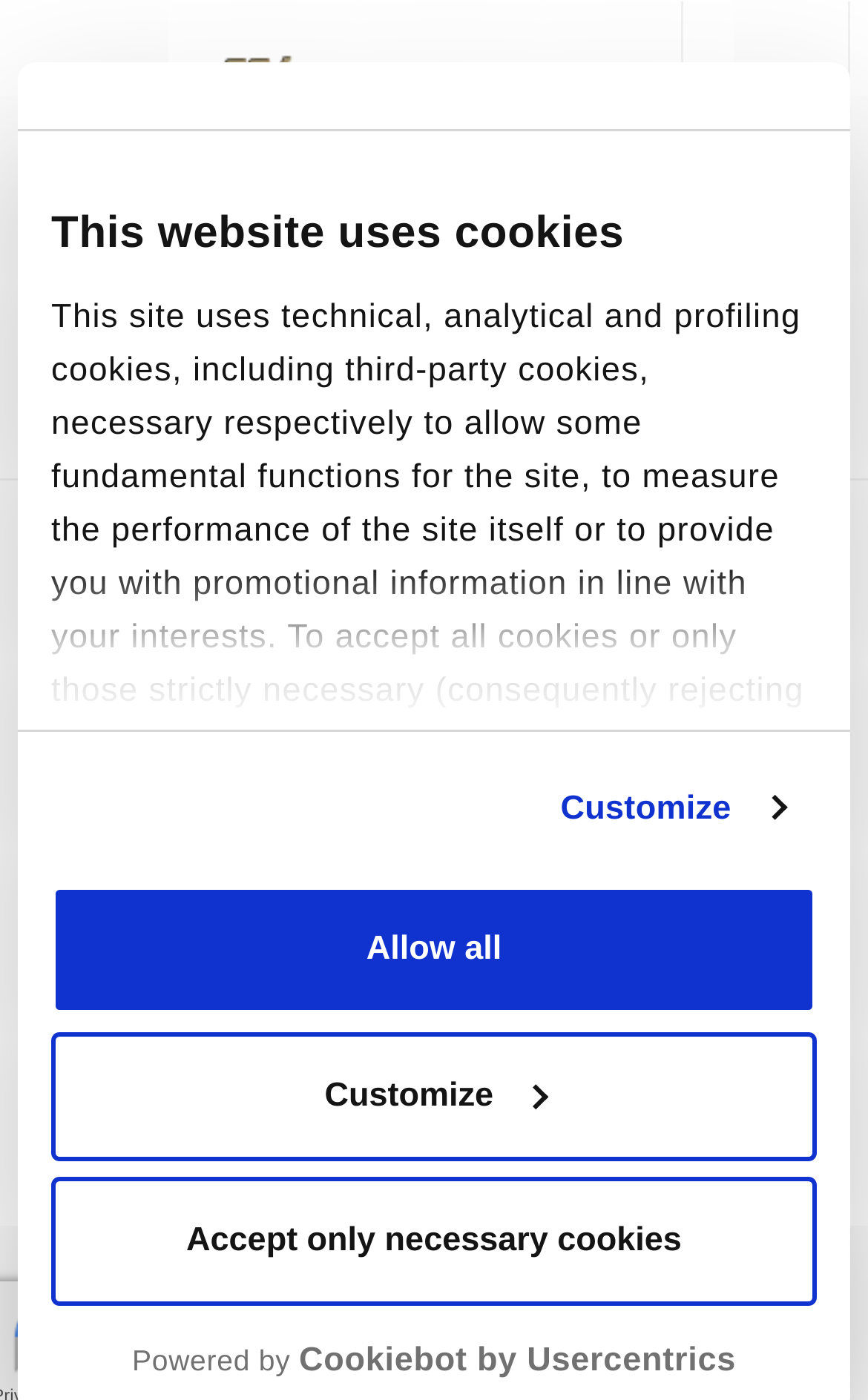Please indicate the bounding box coordinates of the element's region to be clicked to achieve the instruction: "visit Caffe De Roccis". Provide the coordinates as four float numbers between 0 and 1, i.e., [left, top, right, bottom].

[0.02, 0.0, 0.507, 0.342]